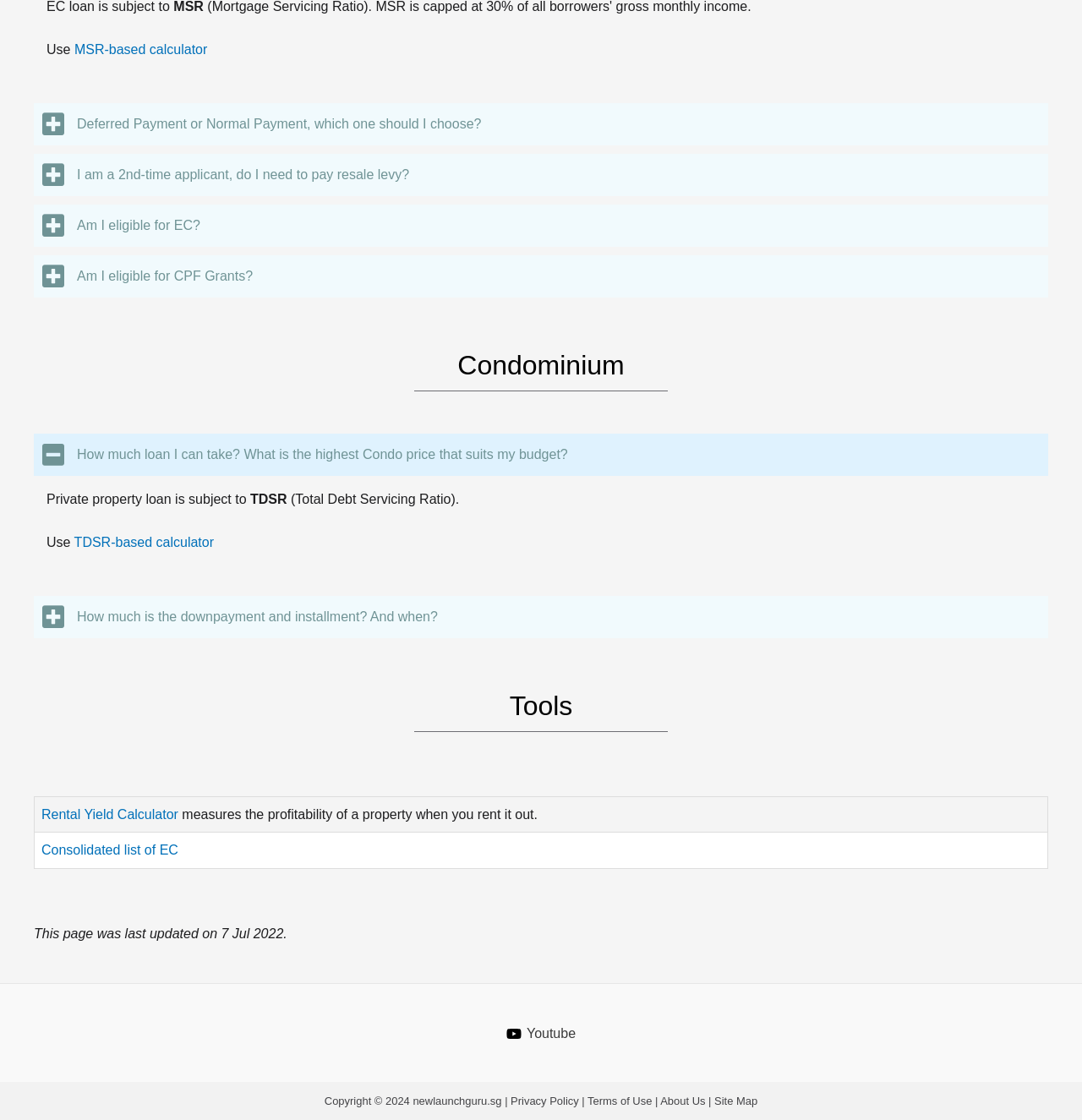Determine the bounding box coordinates for the HTML element mentioned in the following description: "Consolidated list of EC". The coordinates should be a list of four floats ranging from 0 to 1, represented as [left, top, right, bottom].

[0.038, 0.753, 0.165, 0.766]